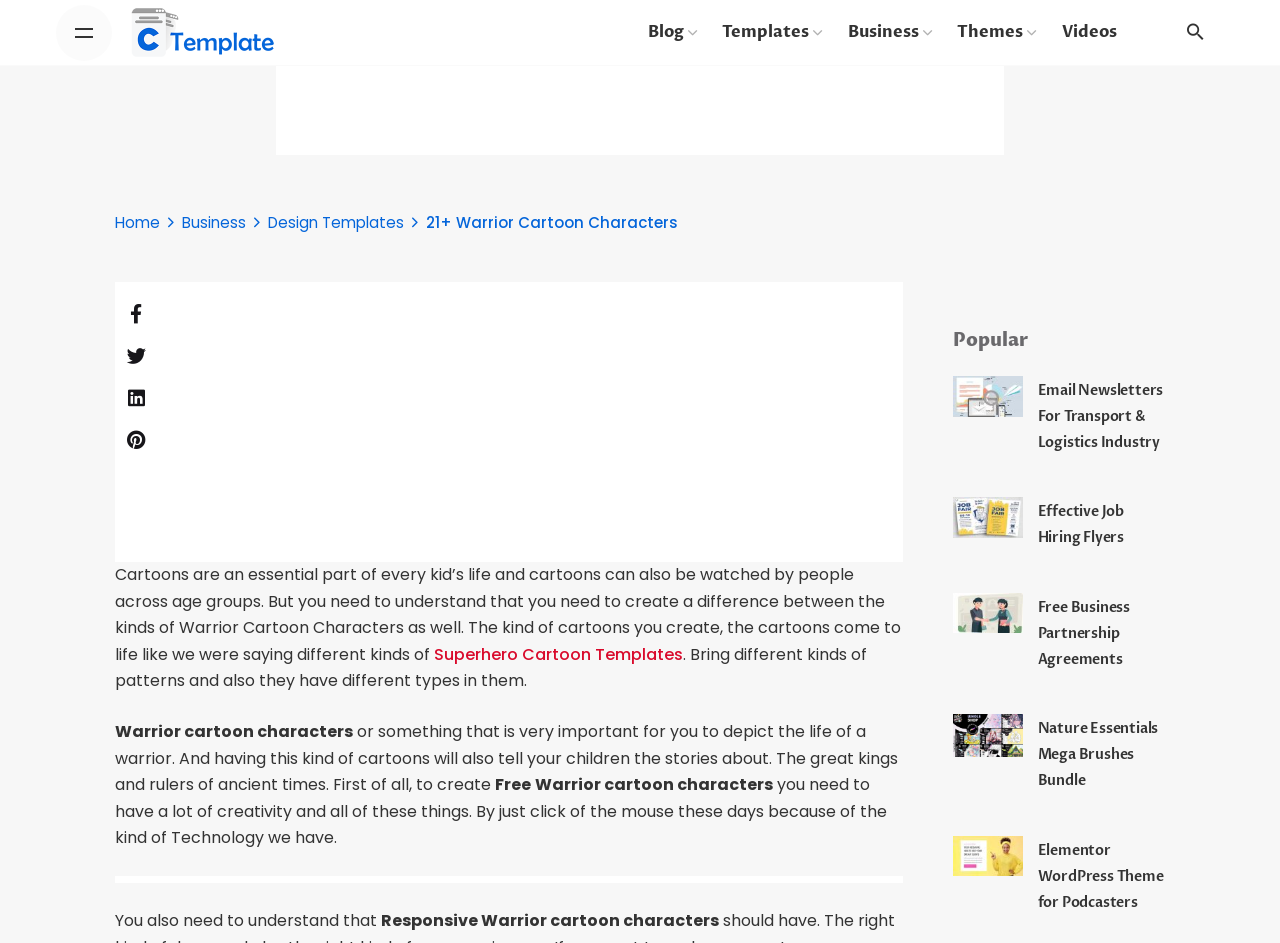Determine the bounding box coordinates for the HTML element mentioned in the following description: "Templates". The coordinates should be a list of four floats ranging from 0 to 1, represented as [left, top, right, bottom].

[0.549, 0.02, 0.647, 0.048]